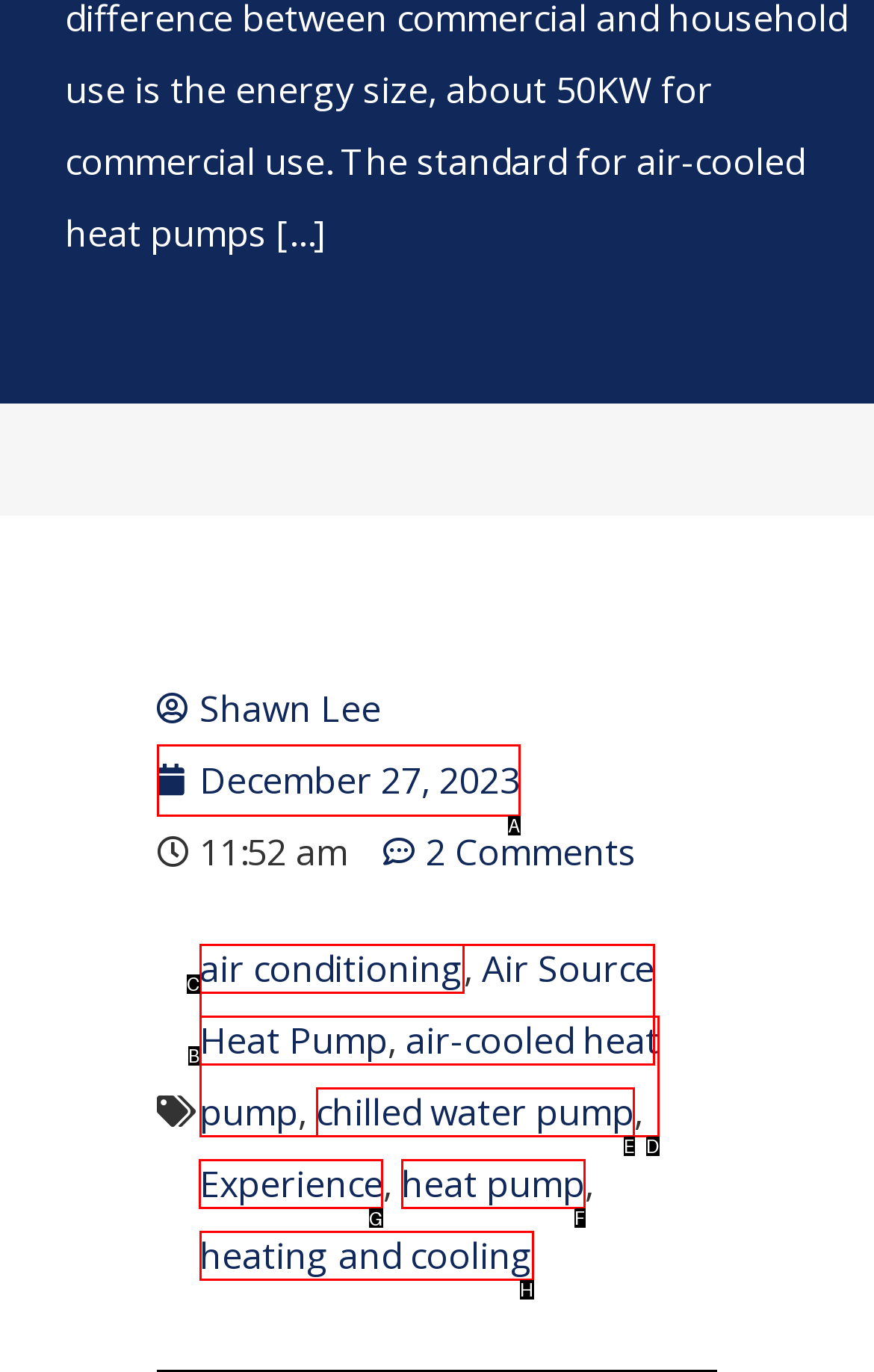Identify the letter of the option to click in order to Explore Experience. Answer with the letter directly.

G